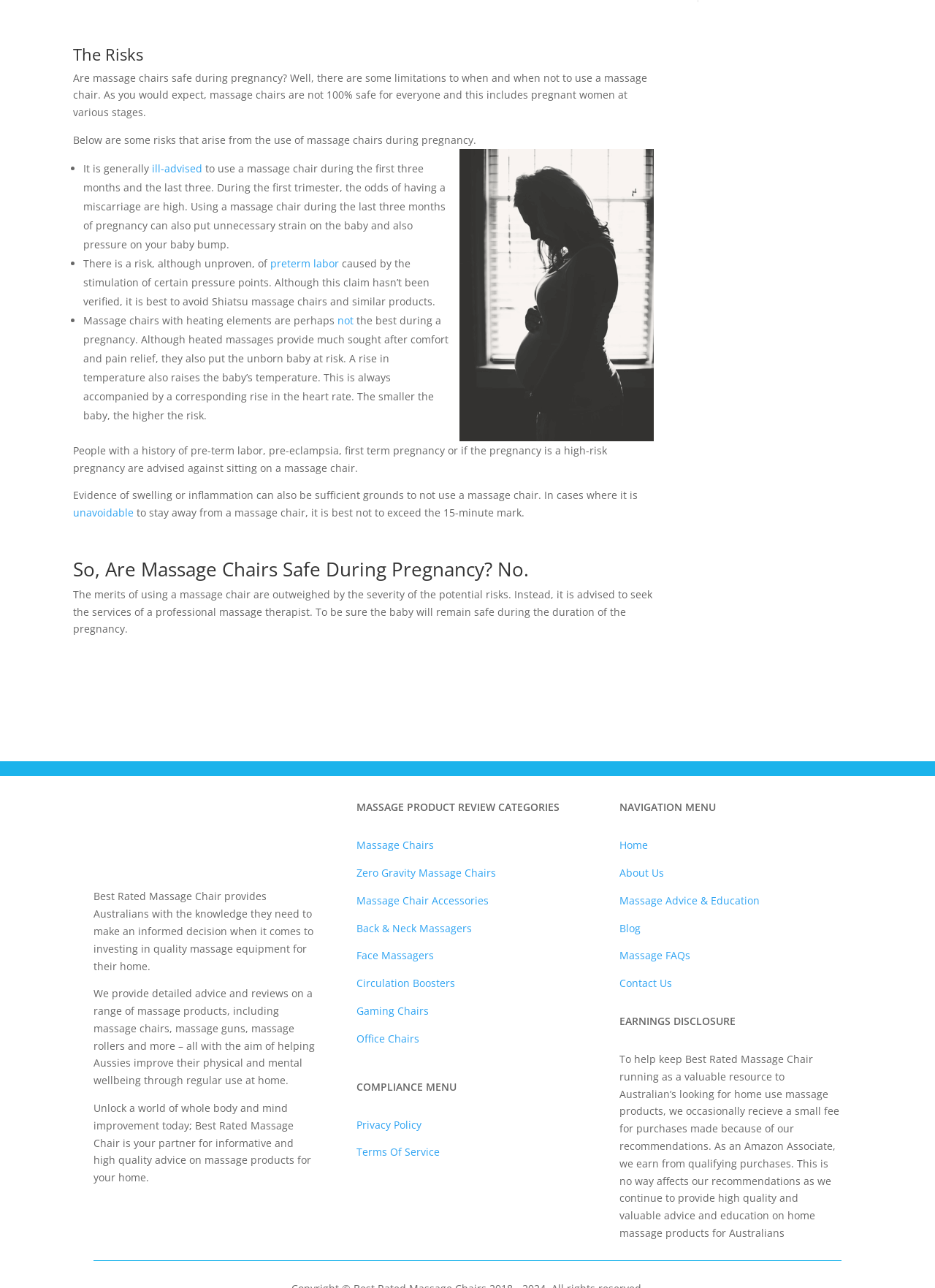Please study the image and answer the question comprehensively:
How often should a pregnant woman use a massage chair?

According to the webpage, if it is unavoidable to use a massage chair during pregnancy, it is best not to exceed the 15-minute mark to minimize potential risks.